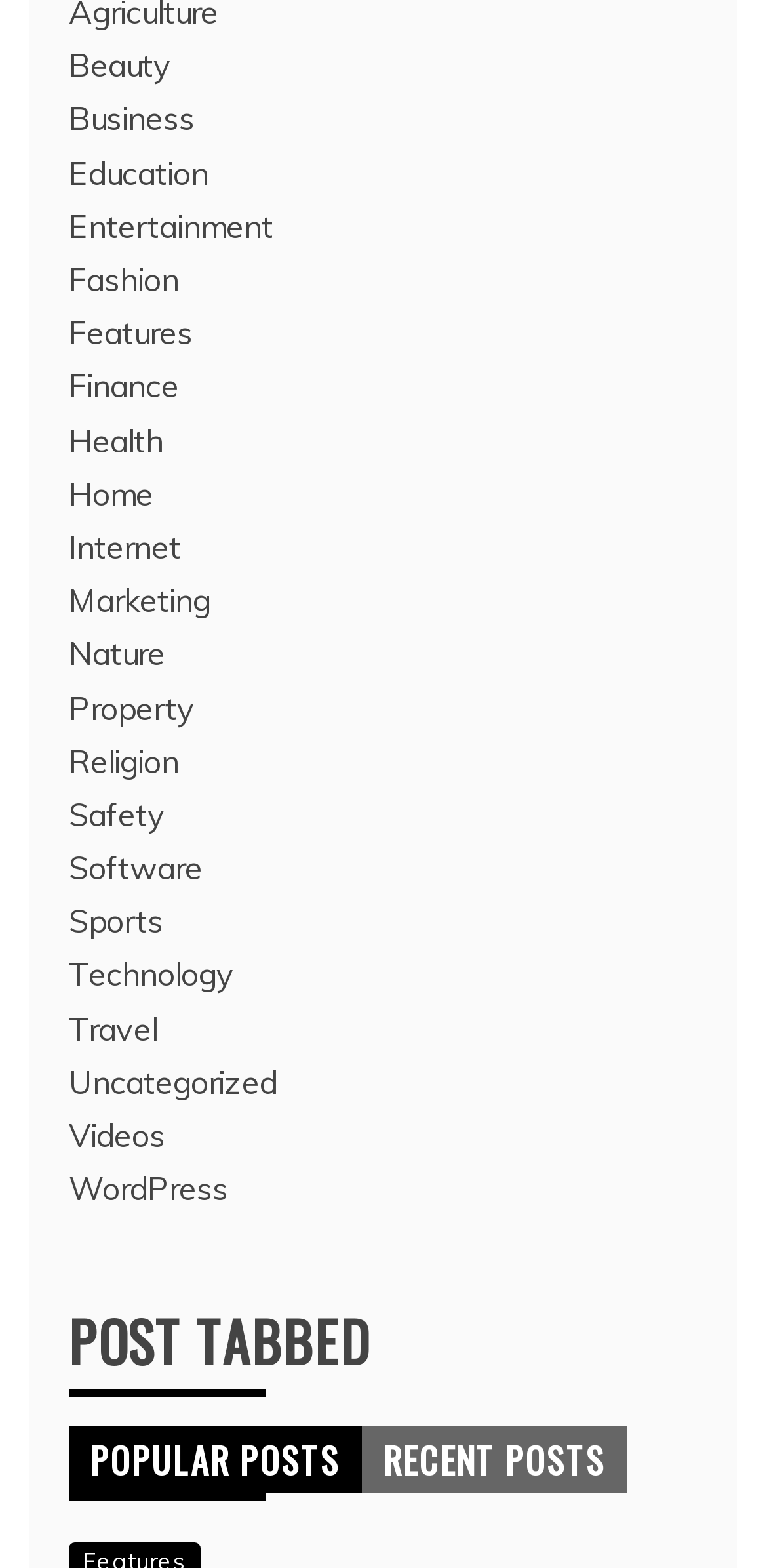What is the orientation of the tablist on the webpage?
Can you give a detailed and elaborate answer to the question?

I examined the tablist element and found that it has the attribute 'orientation: horizontal', indicating that the tabs are arranged horizontally on the webpage.